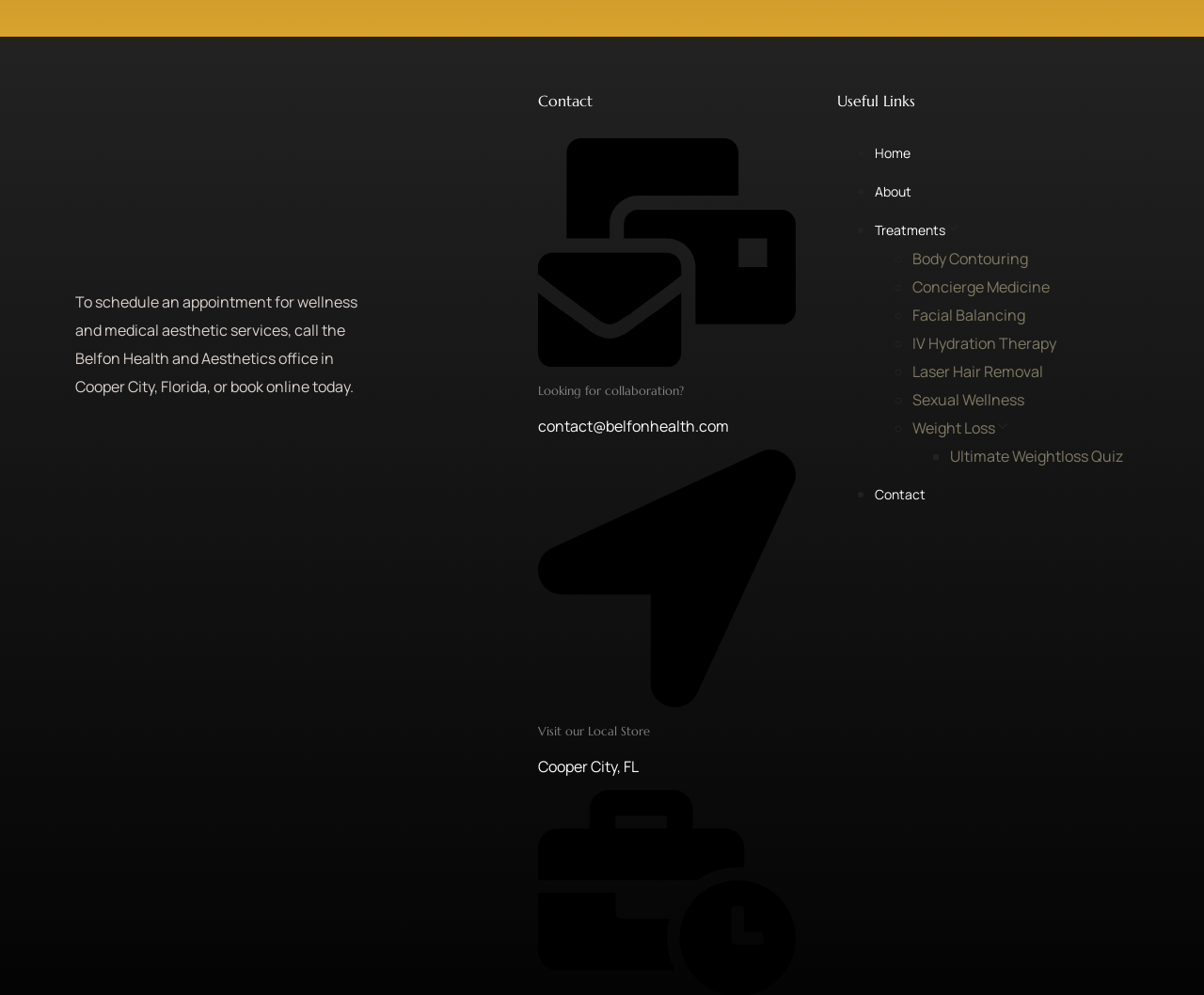Identify the bounding box coordinates for the element you need to click to achieve the following task: "Click the 'Treatments' link". The coordinates must be four float values ranging from 0 to 1, formatted as [left, top, right, bottom].

[0.727, 0.222, 0.785, 0.24]